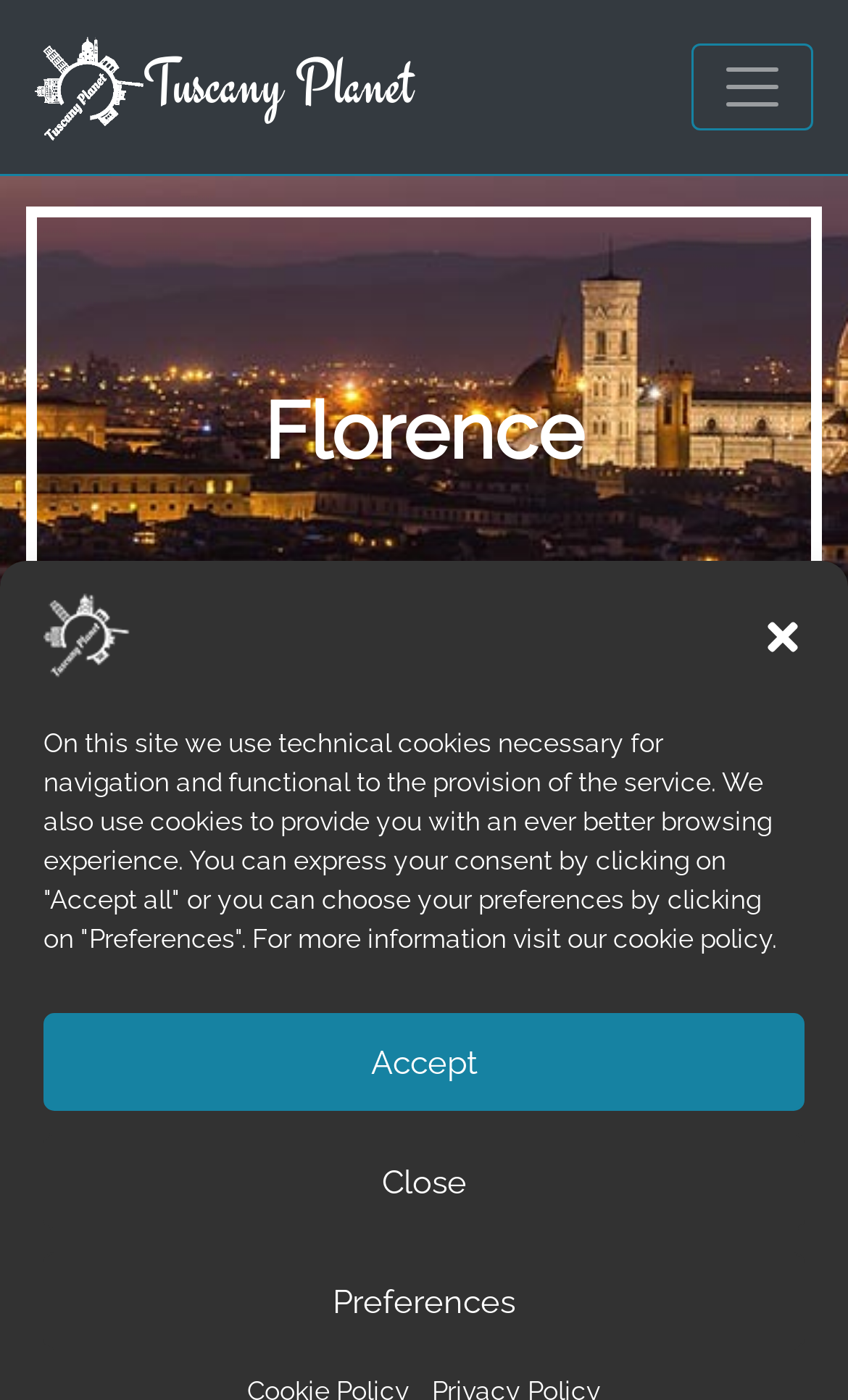Indicate the bounding box coordinates of the element that must be clicked to execute the instruction: "View game screenshots". The coordinates should be given as four float numbers between 0 and 1, i.e., [left, top, right, bottom].

None